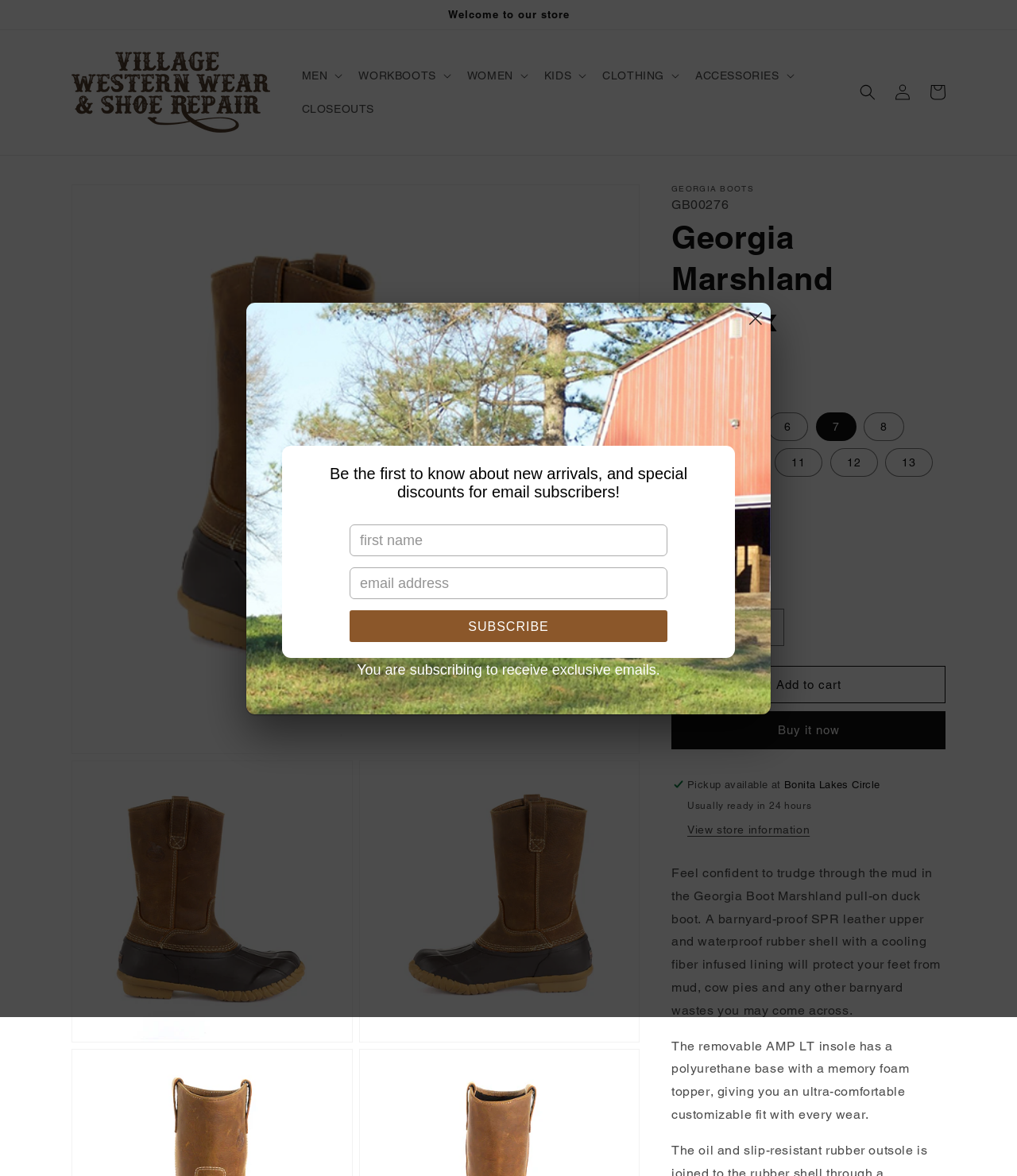Provide a single word or phrase answer to the question: 
What is the purpose of the boot?

trudge through the mud